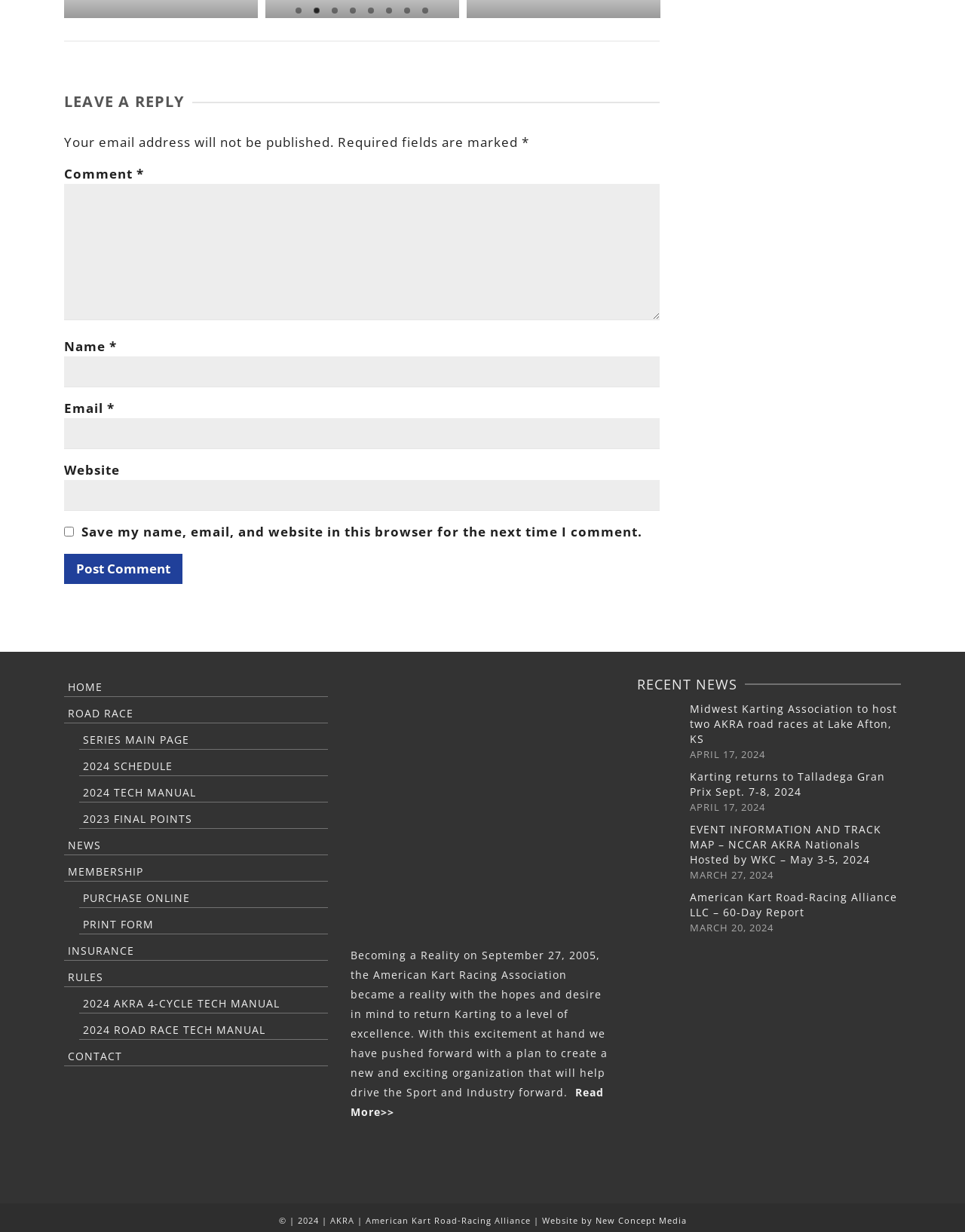Identify the bounding box for the UI element that is described as follows: "parent_node: Comment * name="comment"".

[0.066, 0.149, 0.684, 0.26]